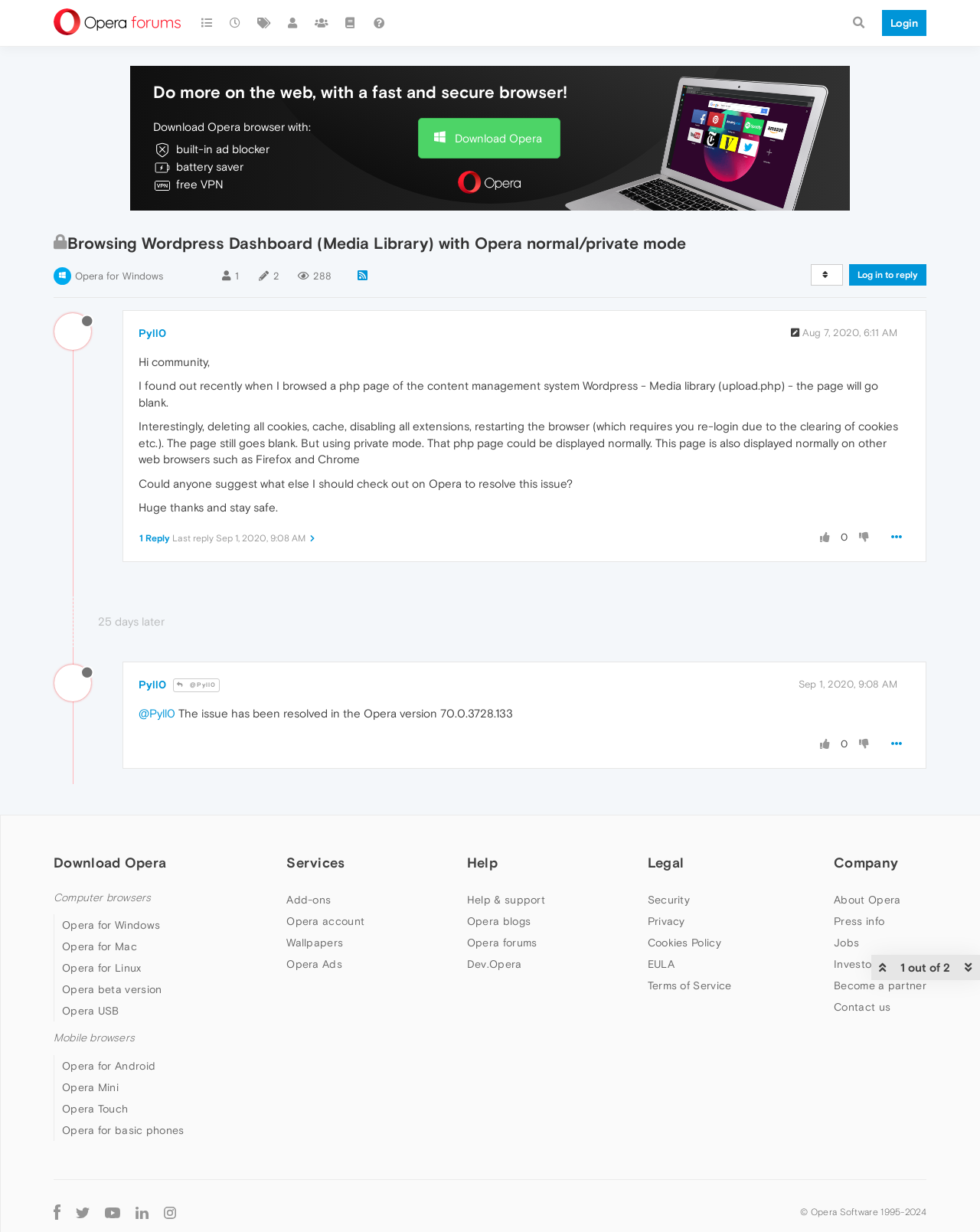Show the bounding box coordinates for the element that needs to be clicked to execute the following instruction: "Search for something". Provide the coordinates in the form of four float numbers between 0 and 1, i.e., [left, top, right, bottom].

[0.86, 0.0, 0.892, 0.037]